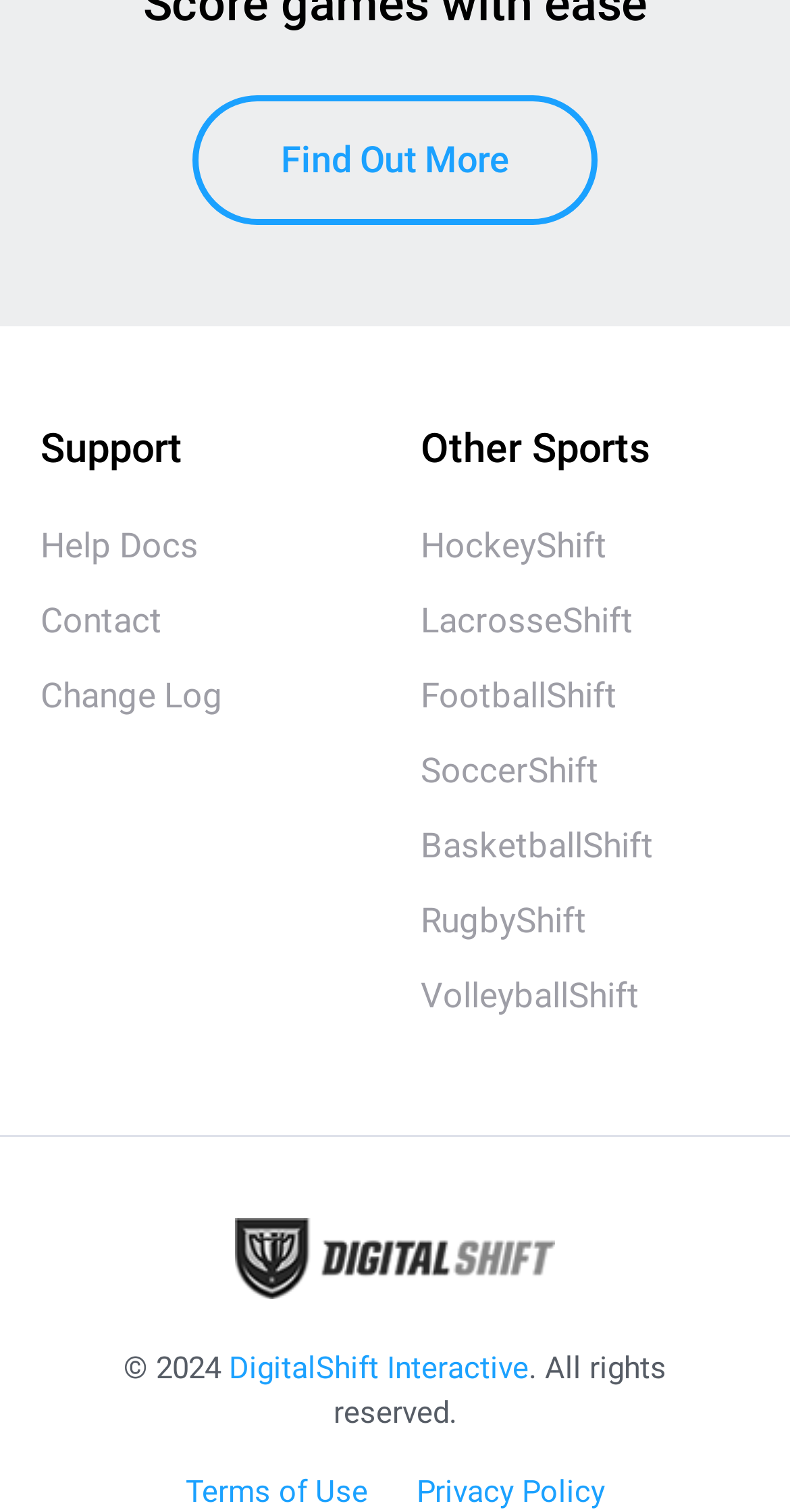How many sports are listed in the other sports section?
Please provide a detailed and thorough answer to the question.

I counted the number of links within the other sports section, which are HockeyShift, LacrosseShift, FootballShift, SoccerShift, BasketballShift, and VolleyballShift, totaling 6 sports.